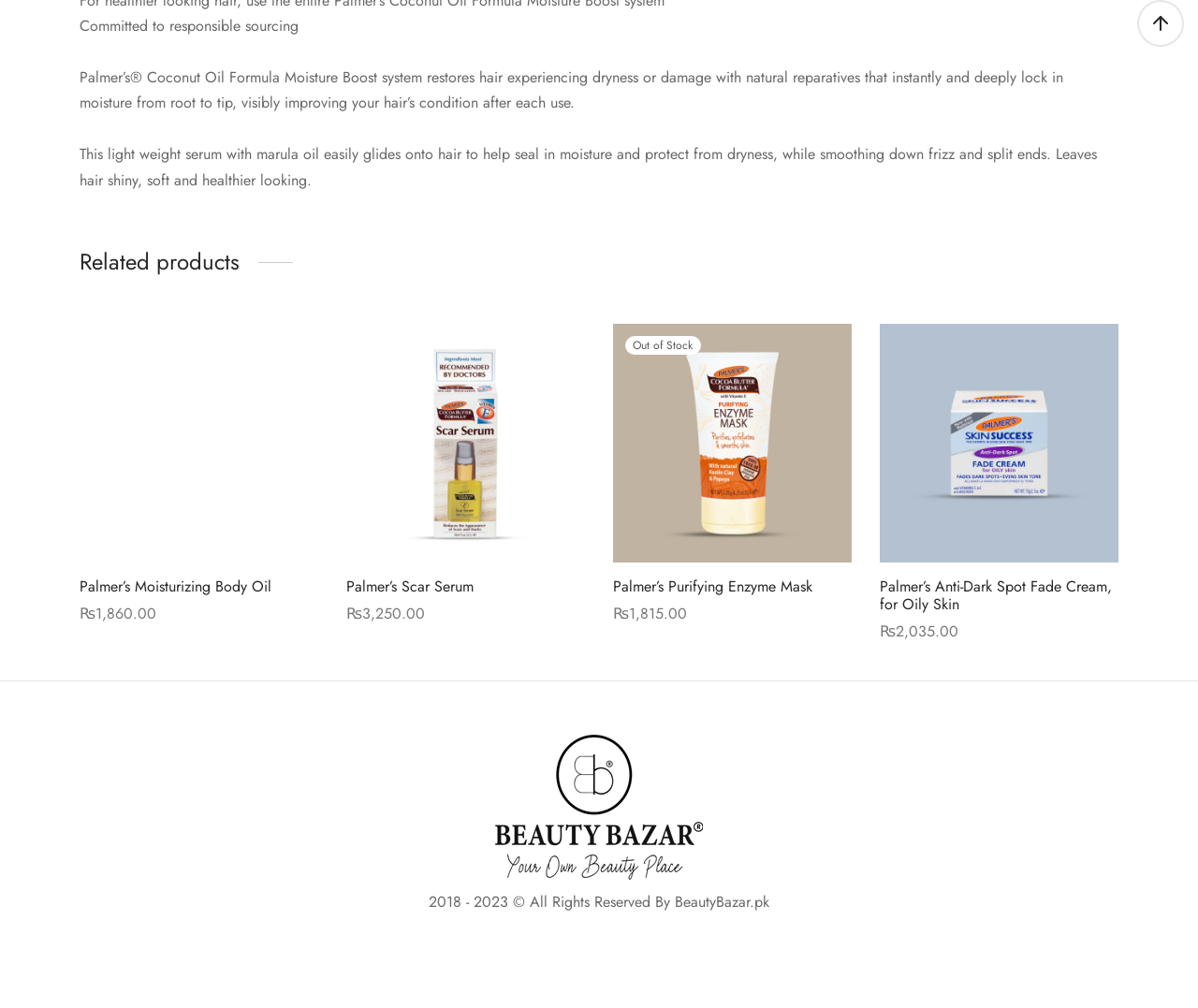Pinpoint the bounding box coordinates of the clickable area needed to execute the instruction: "View product details of Palmer’s Anti-Dark Spot Fade Cream, for Oily Skin". The coordinates should be specified as four float numbers between 0 and 1, i.e., [left, top, right, bottom].

[0.734, 0.321, 0.934, 0.558]